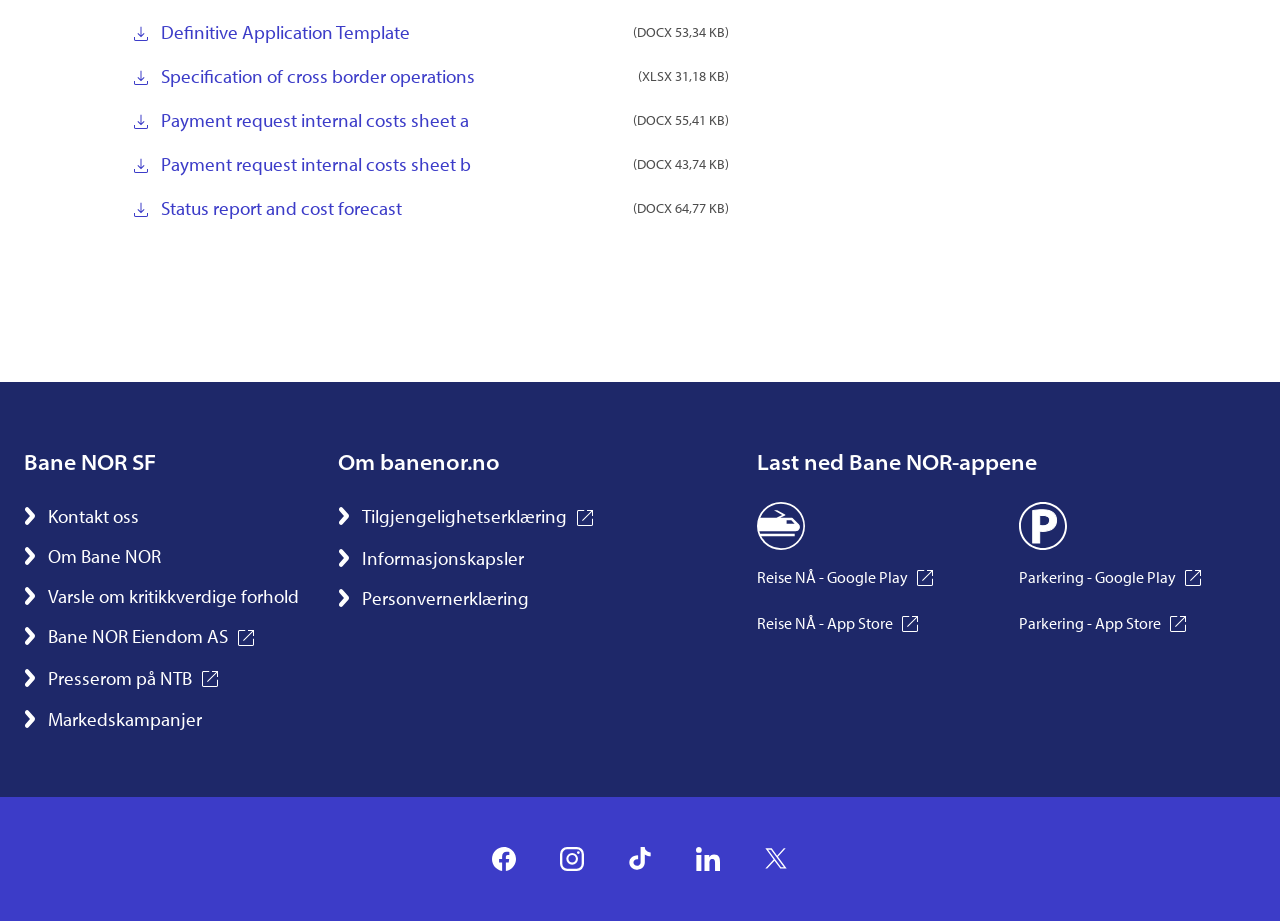Identify the bounding box coordinates of the element that should be clicked to fulfill this task: "Open Reise NÅ on Google Play". The coordinates should be provided as four float numbers between 0 and 1, i.e., [left, top, right, bottom].

[0.591, 0.616, 0.732, 0.638]